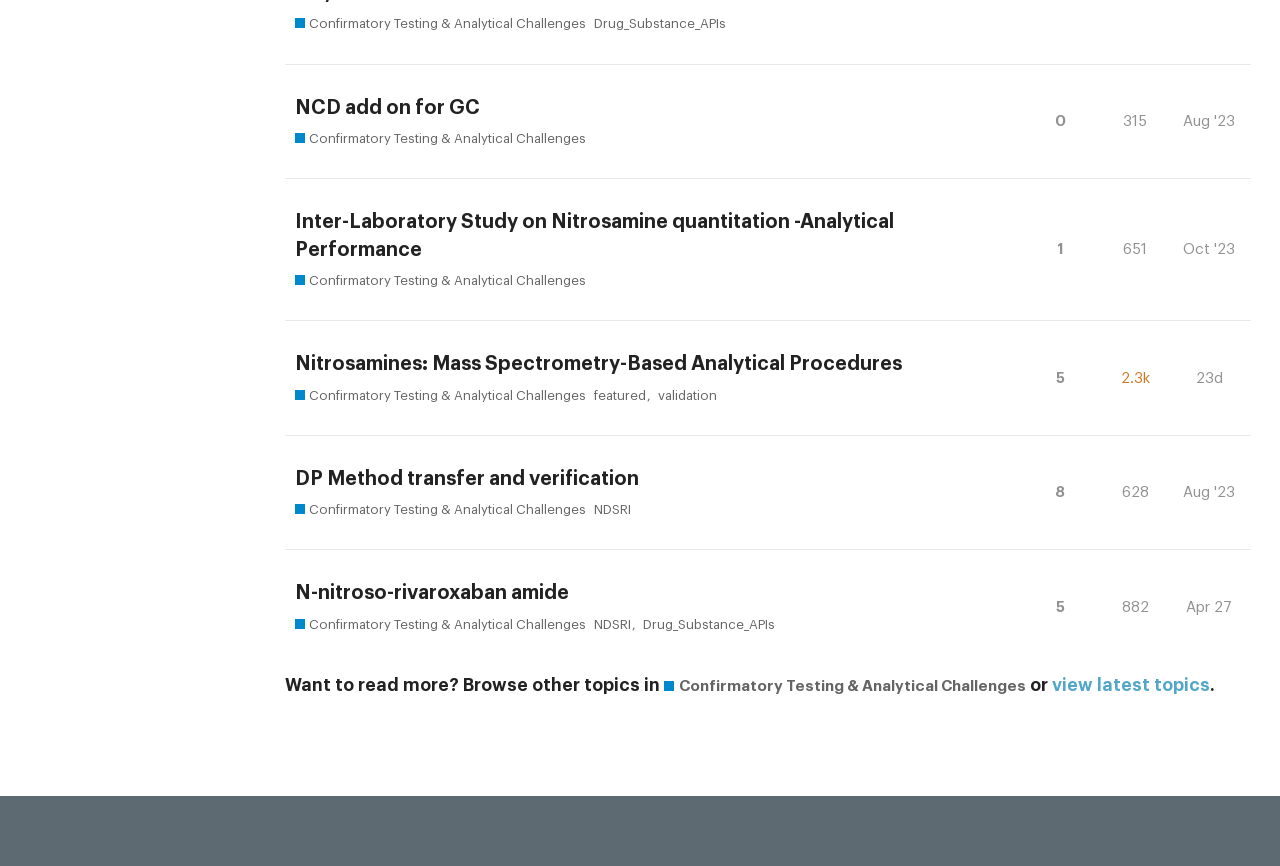Determine the bounding box coordinates of the clickable element to complete this instruction: "Browse topics in Confirmatory Testing & Analytical Challenges". Provide the coordinates in the format of four float numbers between 0 and 1, [left, top, right, bottom].

[0.519, 0.781, 0.802, 0.805]